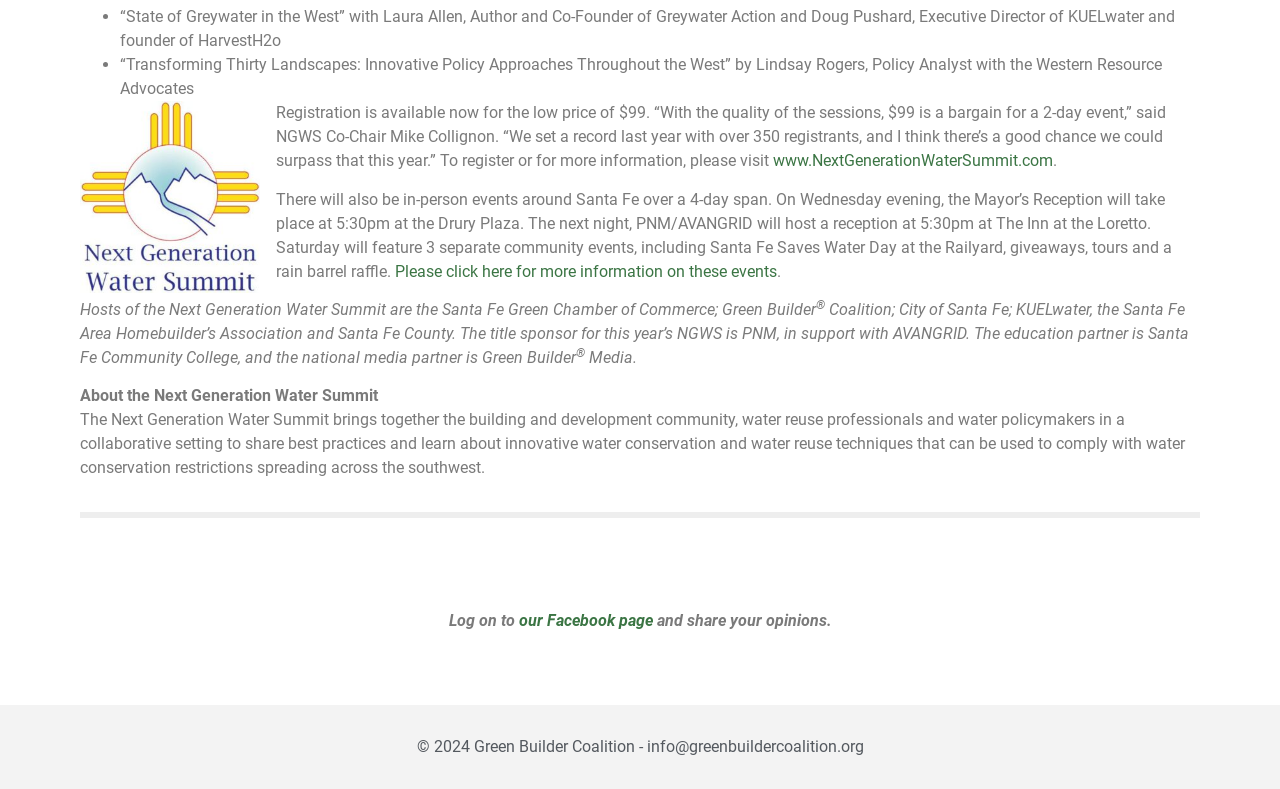What is the purpose of the Next Generation Water Summit?
Utilize the image to construct a detailed and well-explained answer.

I inferred this answer by reading the text 'The Next Generation Water Summit brings together the building and development community, water reuse professionals and water policymakers in a collaborative setting to share best practices and learn about innovative water conservation and water reuse techniques...' which describes the purpose of the summit.